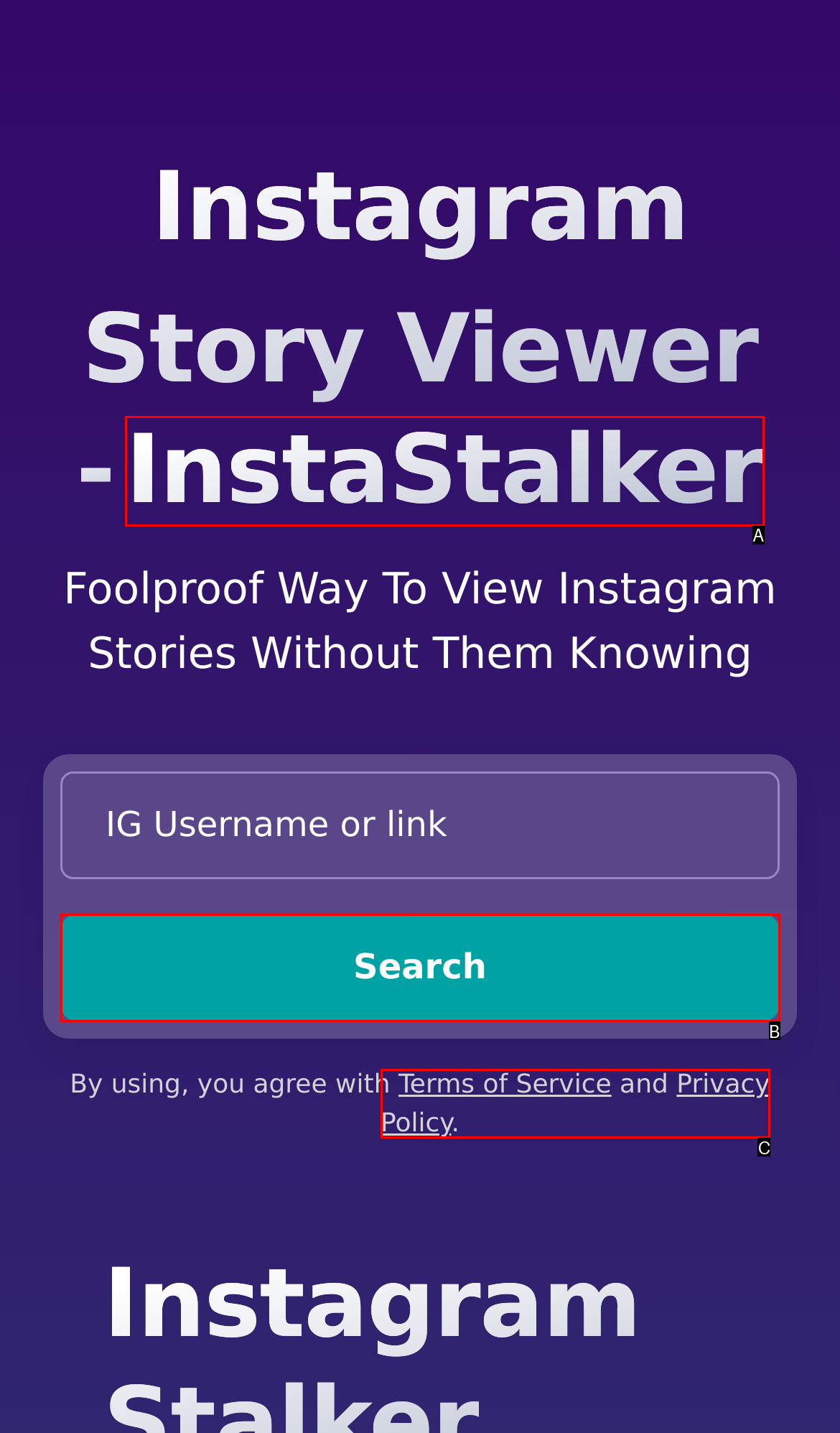Based on the element described as: Web View
Find and respond with the letter of the correct UI element.

None